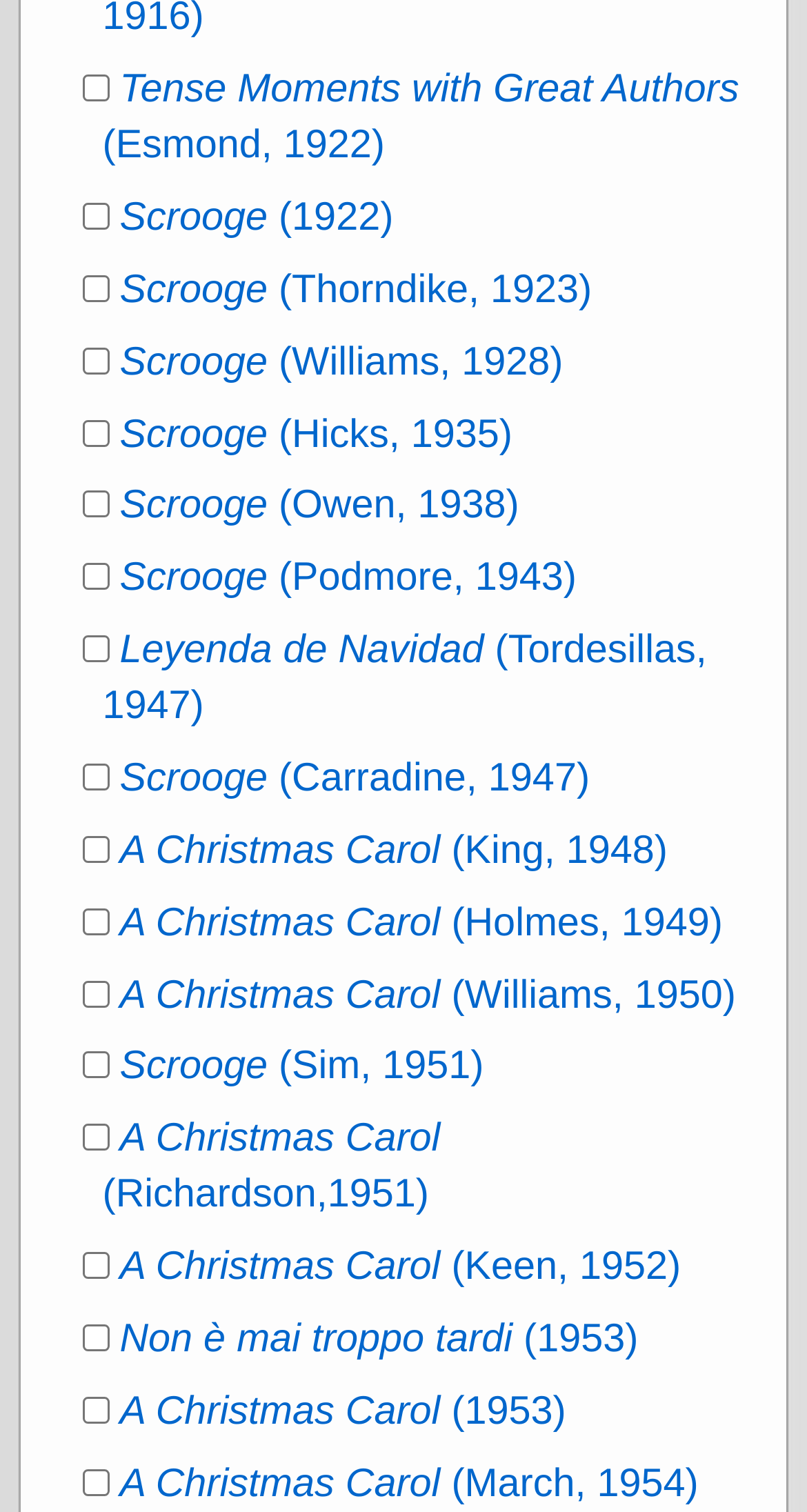Determine the bounding box coordinates of the clickable area required to perform the following instruction: "Click on 'Conspiracies — Termite and Otherwise'". The coordinates should be represented as four float numbers between 0 and 1: [left, top, right, bottom].

[0.695, 0.015, 0.961, 0.088]